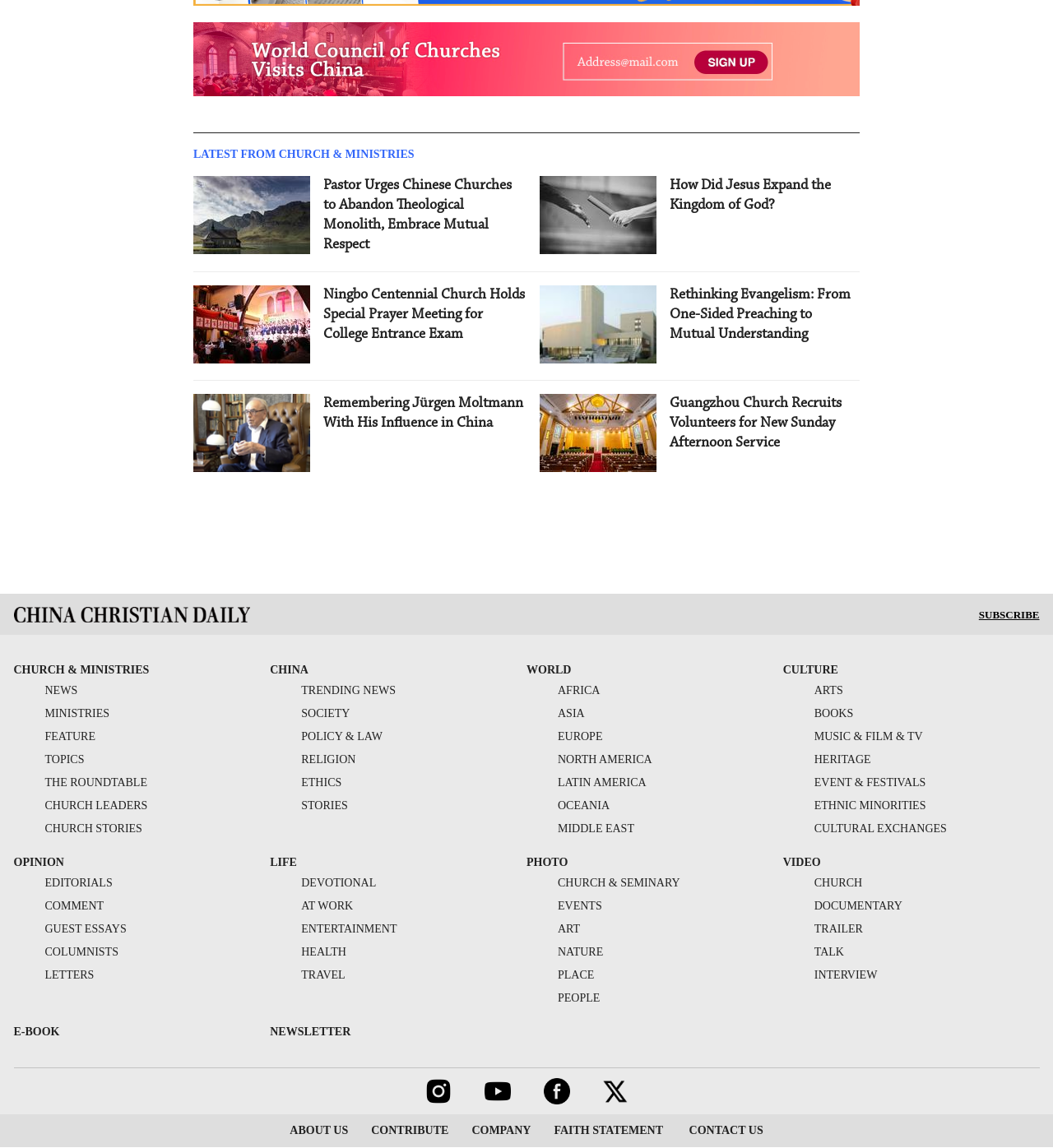Bounding box coordinates are to be given in the format (top-left x, top-left y, bottom-right x, bottom-right y). All values must be floating point numbers between 0 and 1. Provide the bounding box coordinate for the UI element described as: Good From the Bad

None